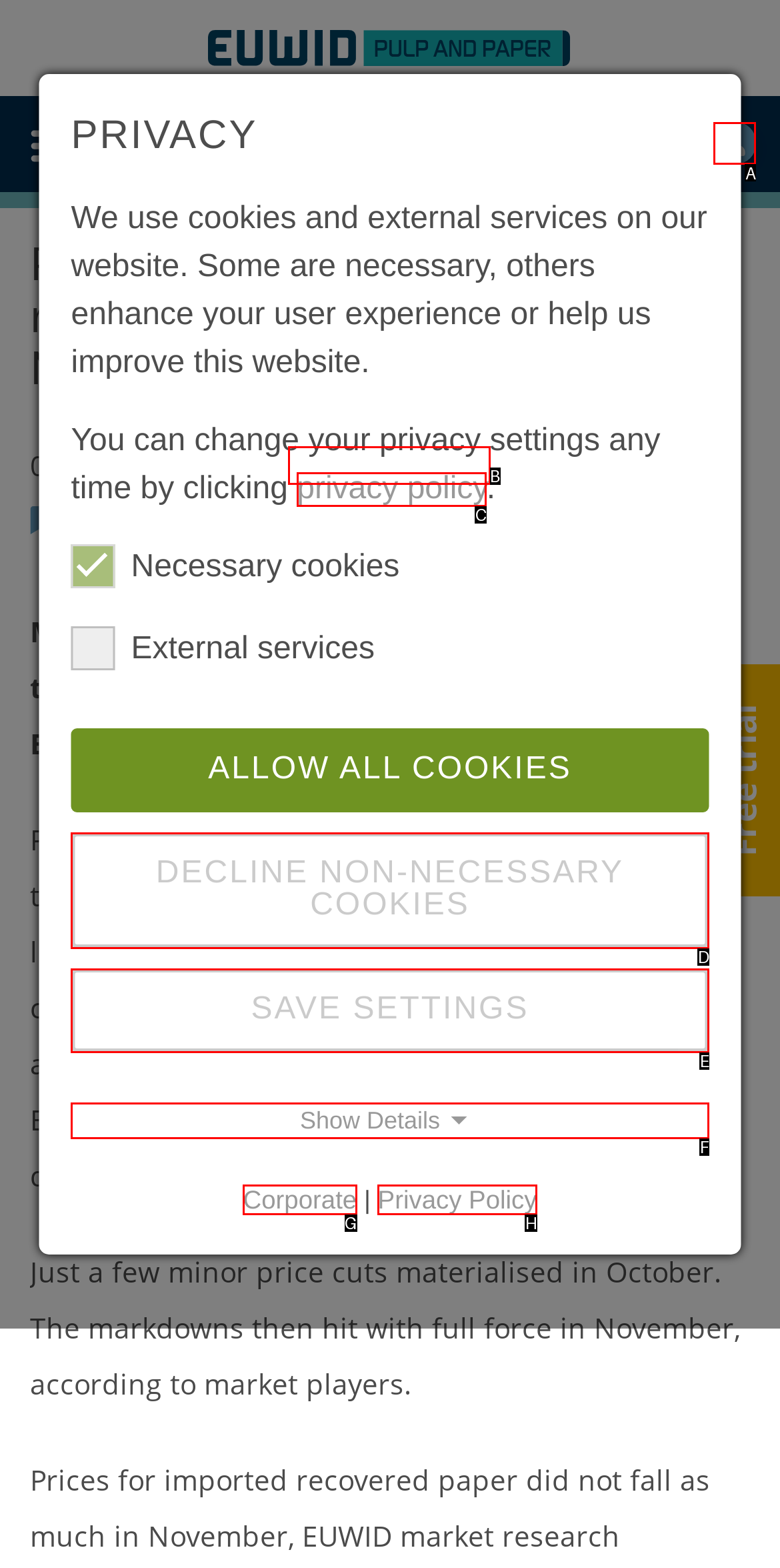Indicate which HTML element you need to click to complete the task: Login to the system. Provide the letter of the selected option directly.

A